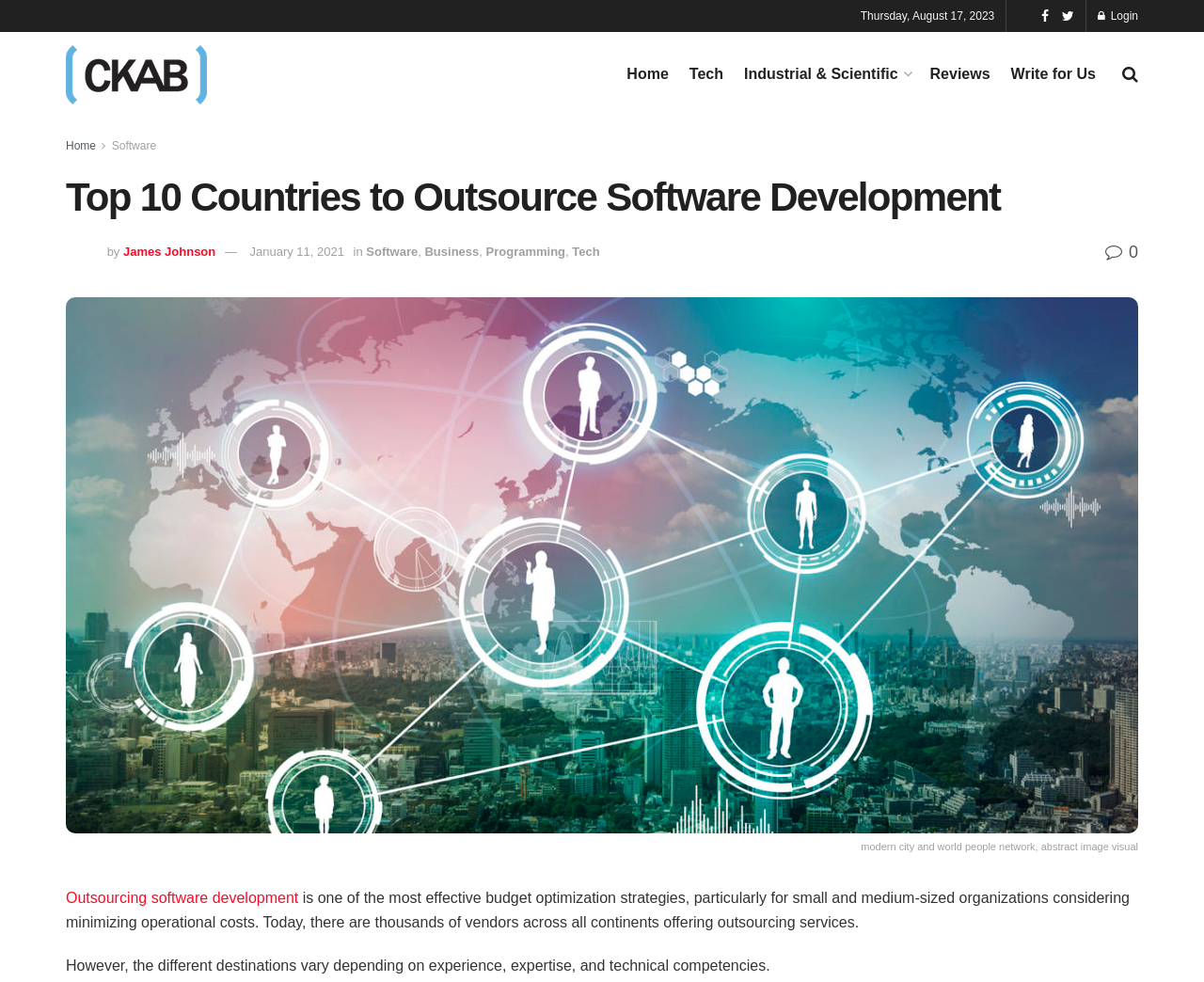Specify the bounding box coordinates of the area to click in order to follow the given instruction: "Explore the top 10 countries for software development."

[0.055, 0.179, 0.945, 0.225]